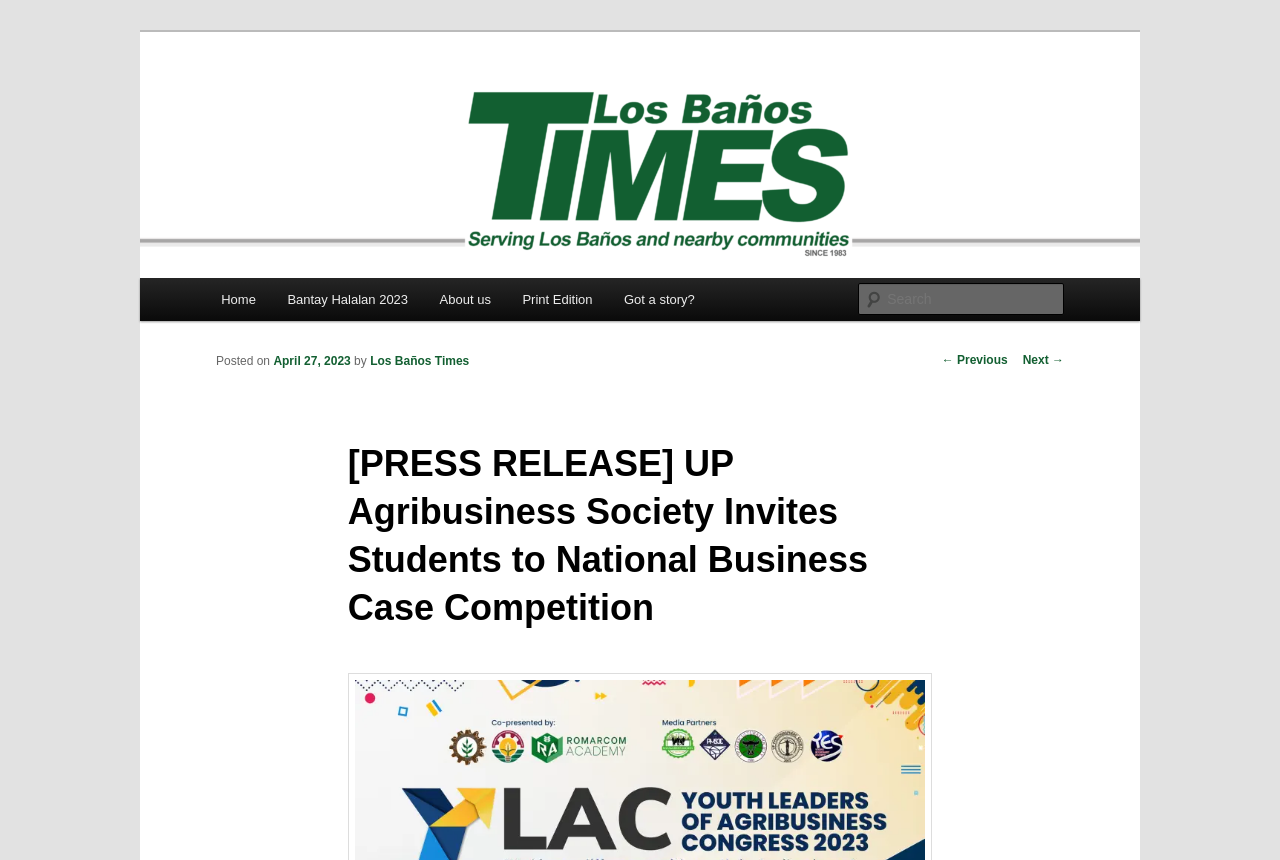Determine the bounding box for the UI element as described: "← Previous". The coordinates should be represented as four float numbers between 0 and 1, formatted as [left, top, right, bottom].

[0.736, 0.411, 0.787, 0.427]